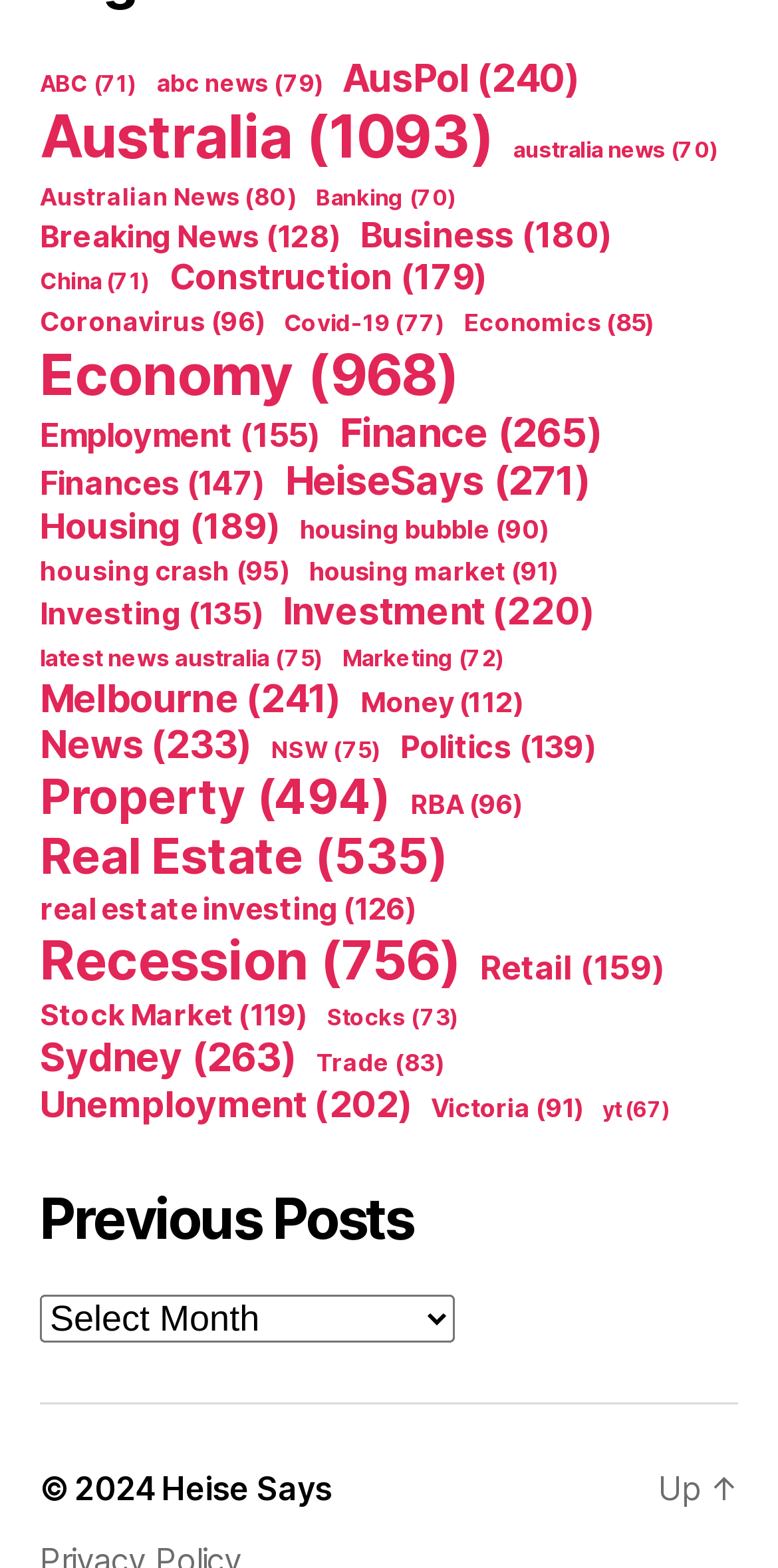Please identify the bounding box coordinates of the clickable element to fulfill the following instruction: "View Australia news". The coordinates should be four float numbers between 0 and 1, i.e., [left, top, right, bottom].

[0.66, 0.086, 0.924, 0.104]